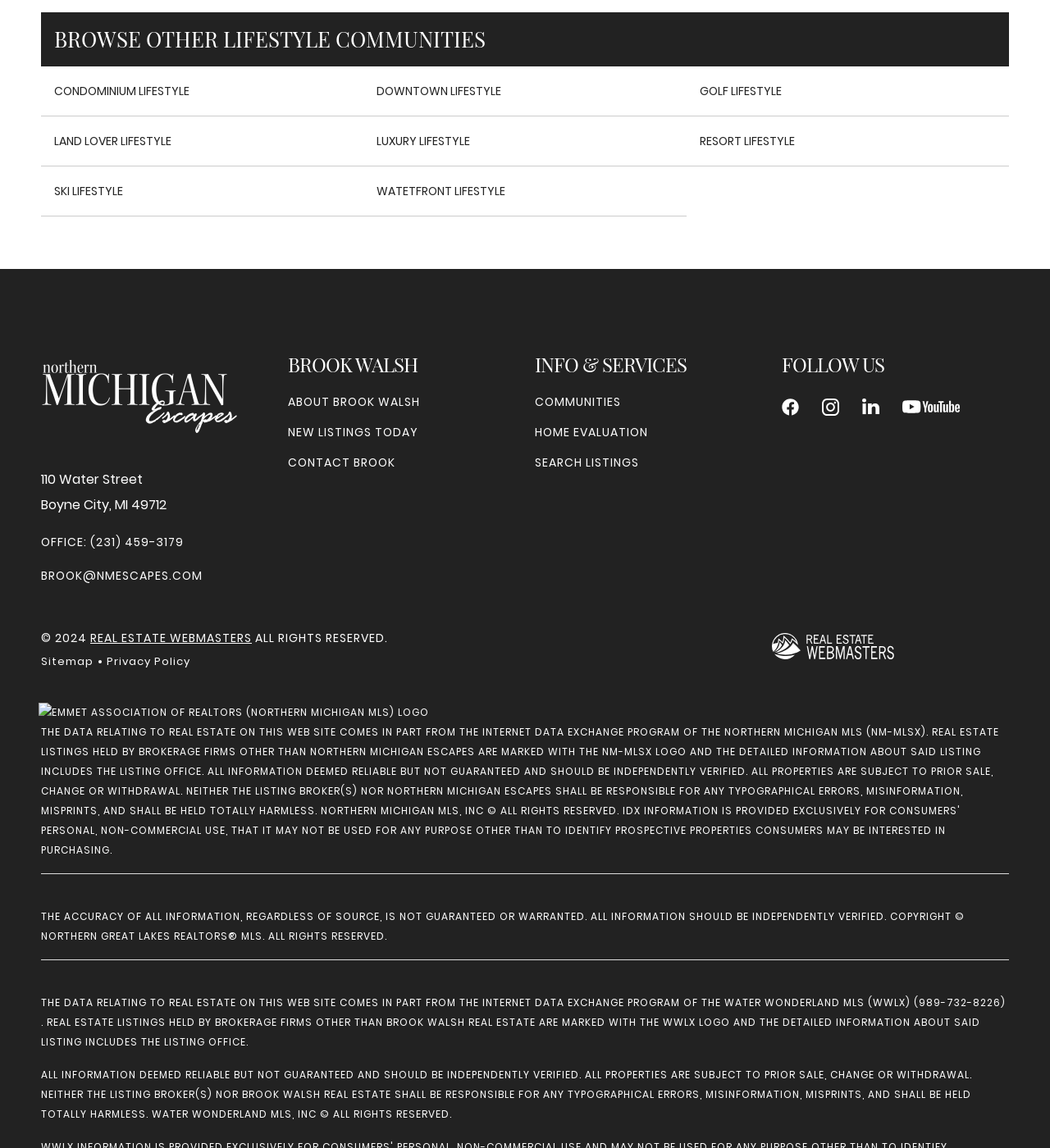Using the format (top-left x, top-left y, bottom-right x, bottom-right y), provide the bounding box coordinates for the described UI element. All values should be floating point numbers between 0 and 1: brook@nmescapes.com

[0.039, 0.494, 0.193, 0.509]